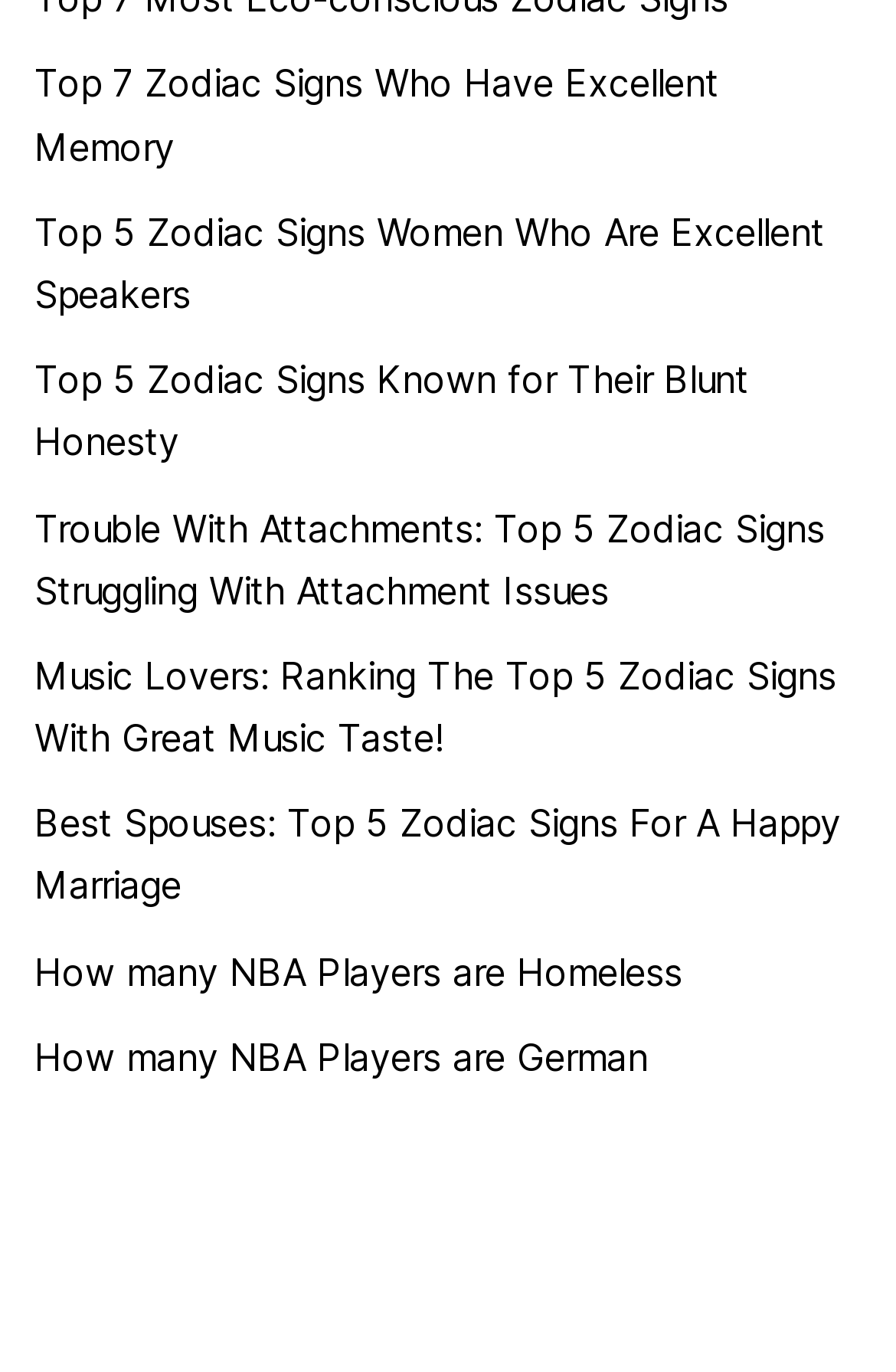Locate the bounding box coordinates of the clickable element to fulfill the following instruction: "Read about Top 7 Zodiac Signs Who Have Excellent Memory". Provide the coordinates as four float numbers between 0 and 1 in the format [left, top, right, bottom].

[0.038, 0.044, 0.803, 0.123]